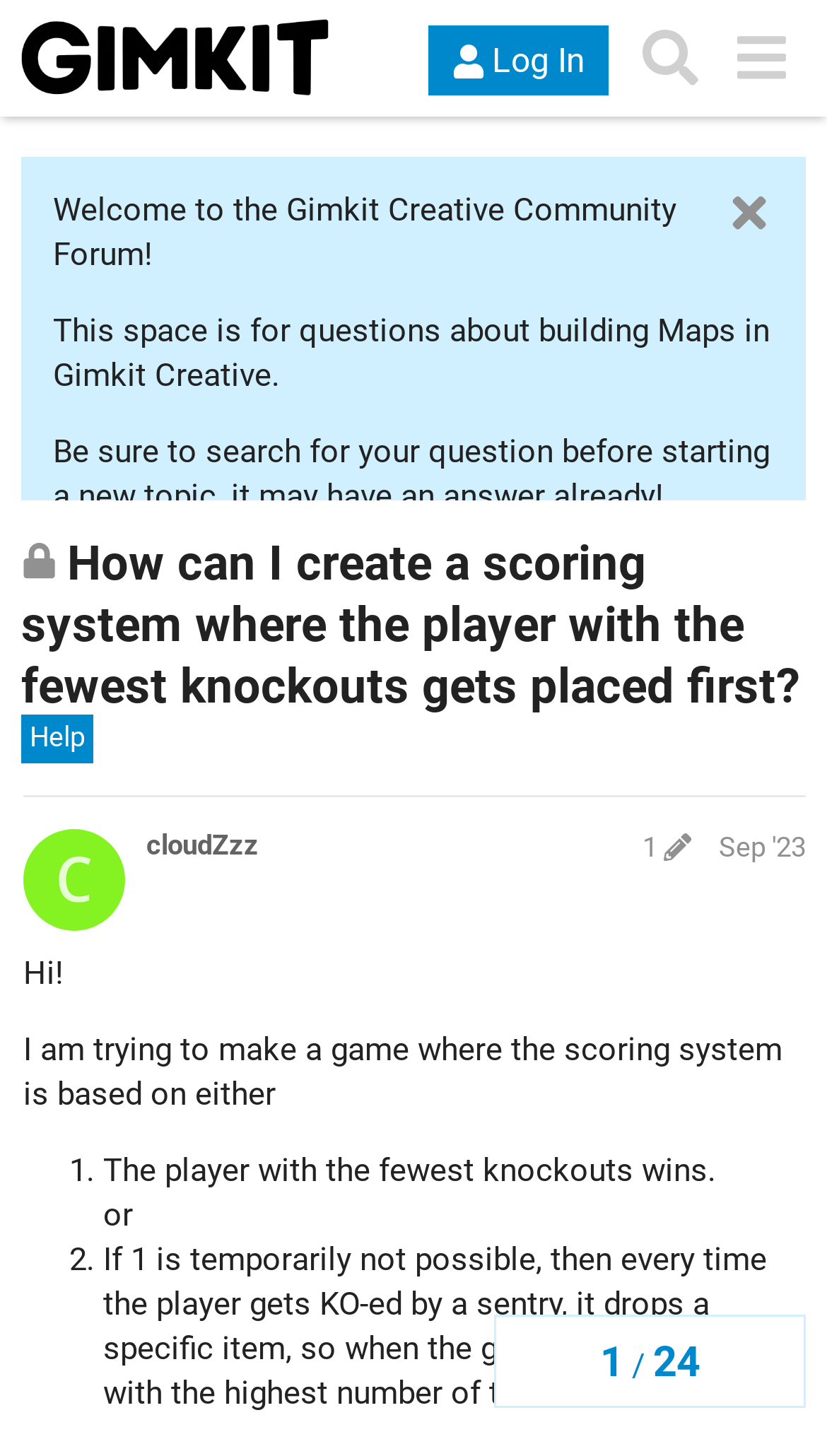Extract the bounding box coordinates for the described element: "alt="Gimkit Creative"". The coordinates should be represented as four float numbers between 0 and 1: [left, top, right, bottom].

[0.026, 0.014, 0.397, 0.066]